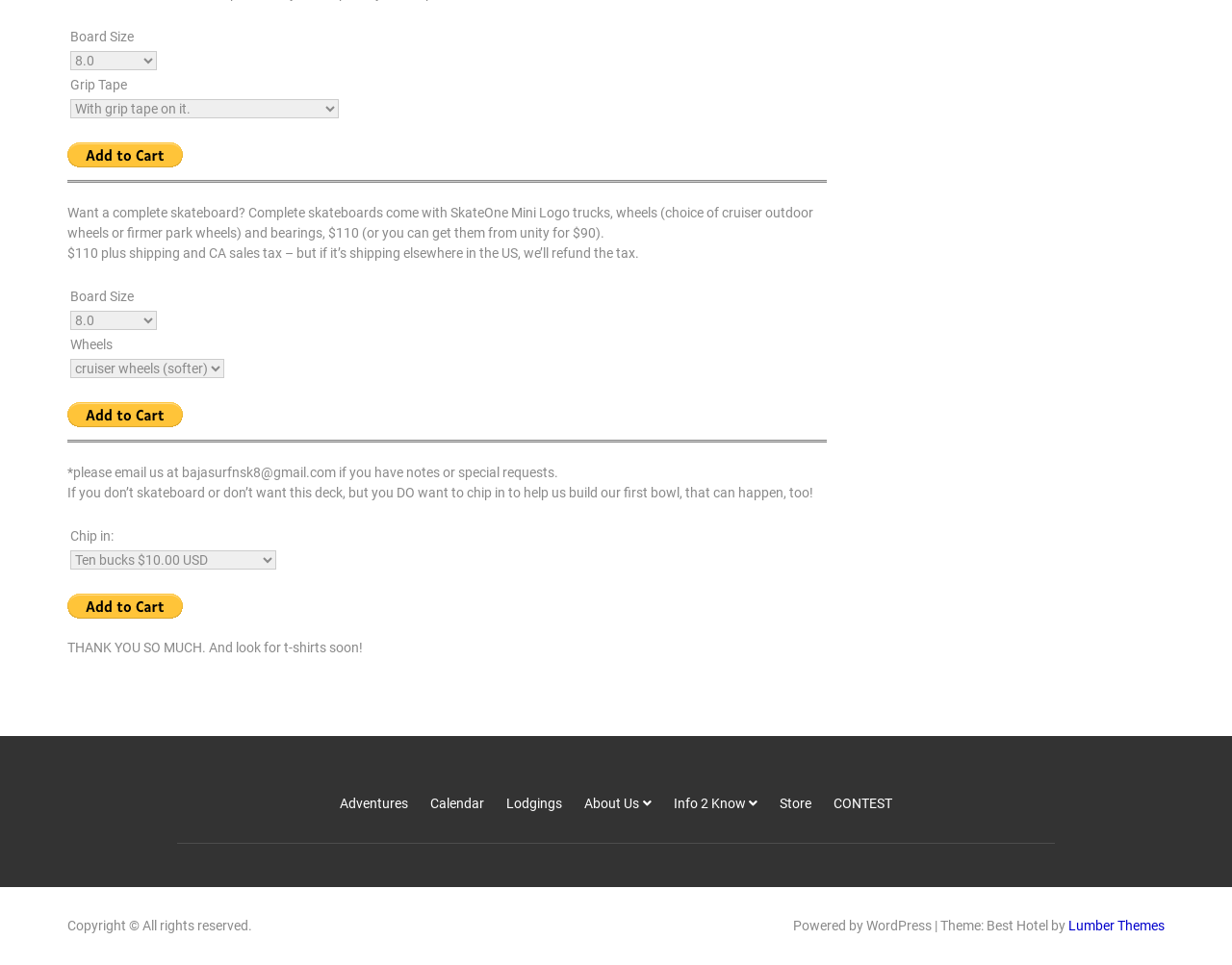What is the default board size?
Please use the image to provide a one-word or short phrase answer.

8.0